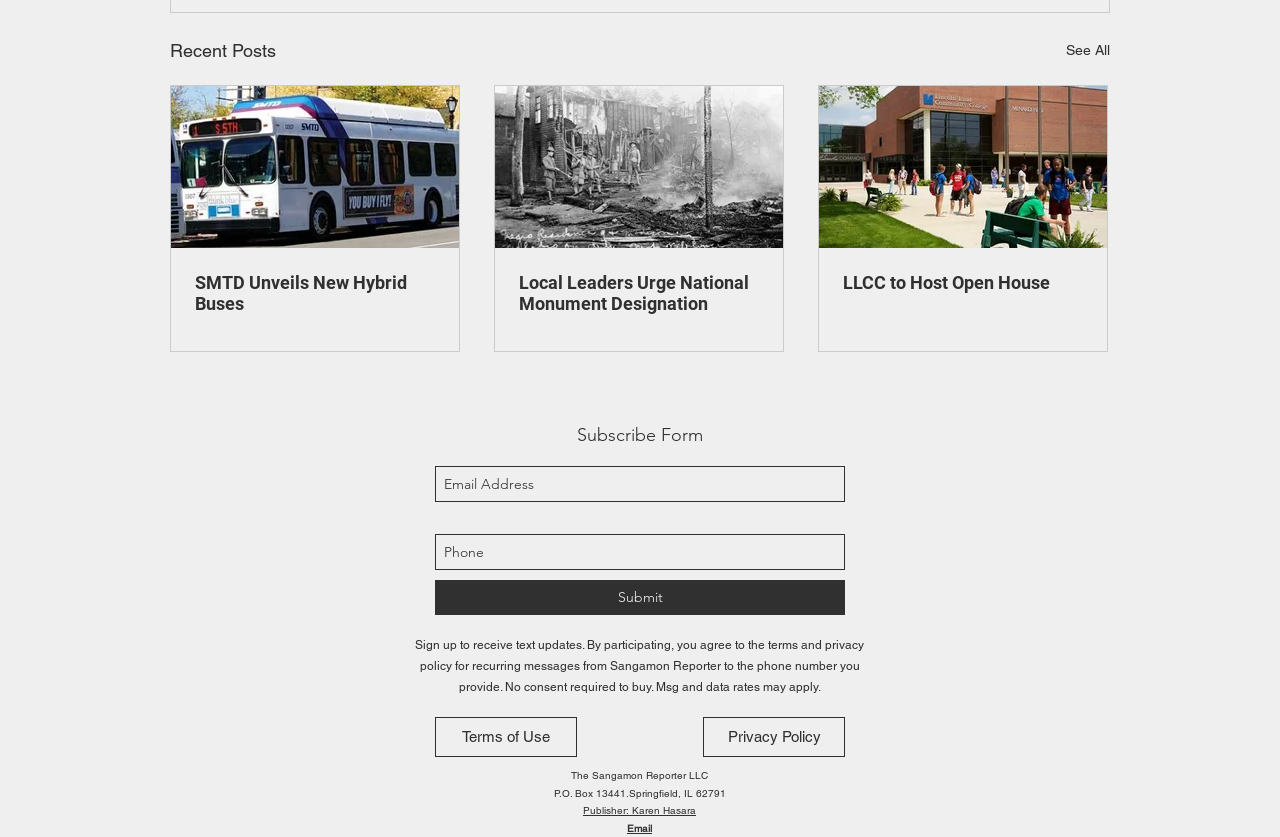Give a one-word or short-phrase answer to the following question: 
What is the name of the company mentioned in the footer?

The Sangamon Reporter LLC